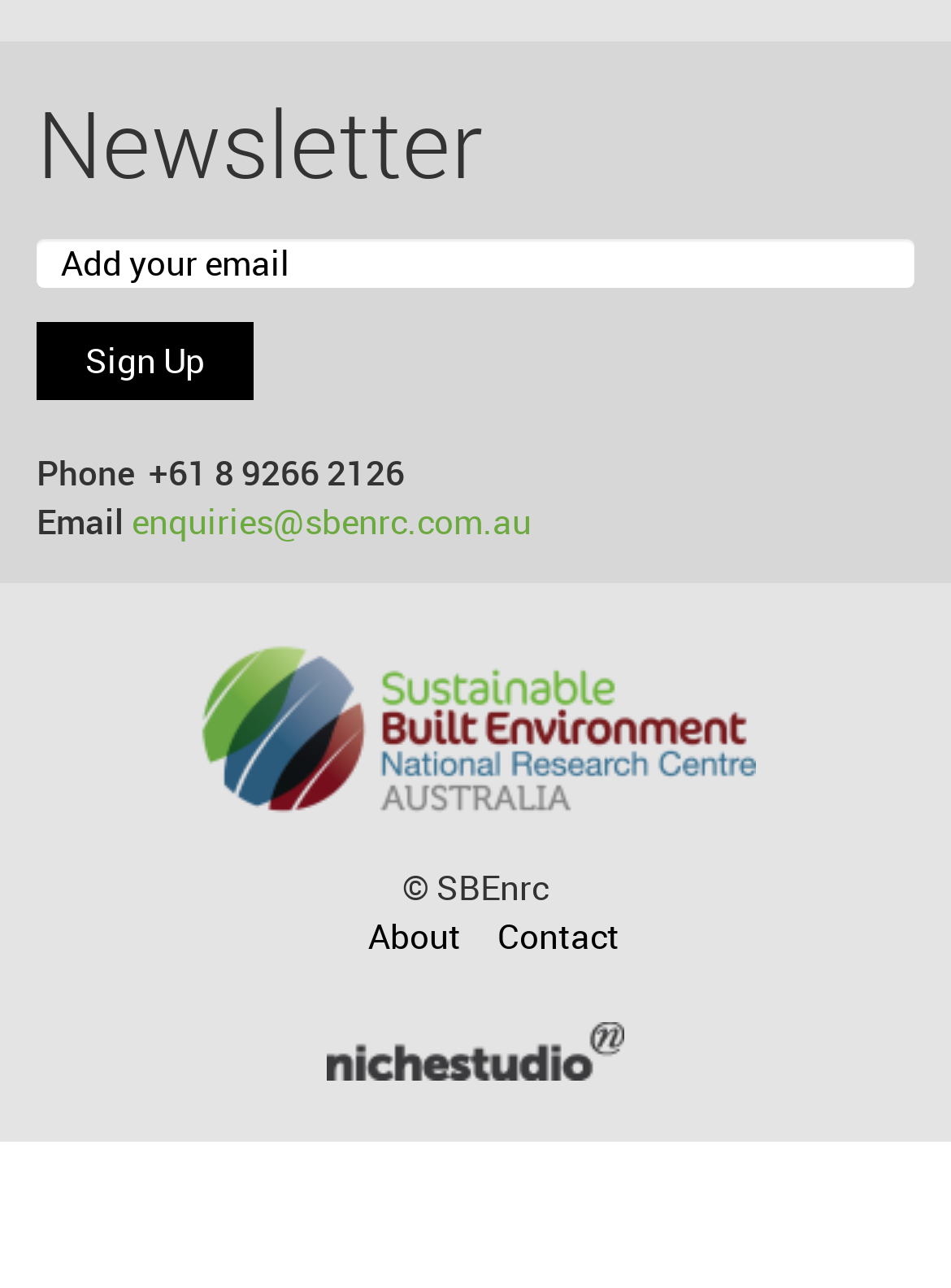Provide the bounding box coordinates of the HTML element this sentence describes: "Sign Up". The bounding box coordinates consist of four float numbers between 0 and 1, i.e., [left, top, right, bottom].

[0.038, 0.25, 0.267, 0.311]